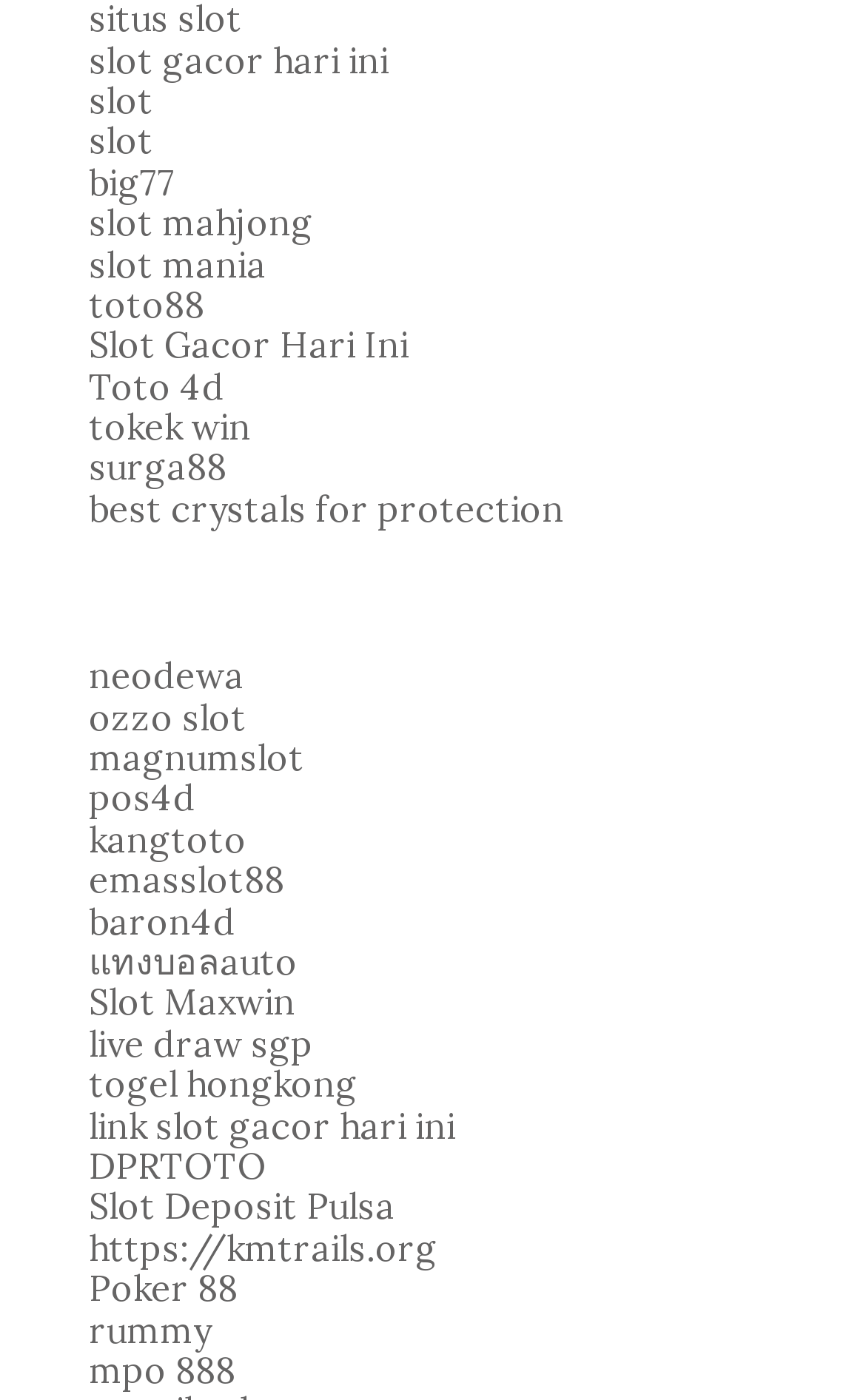How many links have the word 'slot' in their text?
Please provide a single word or phrase as your answer based on the image.

7